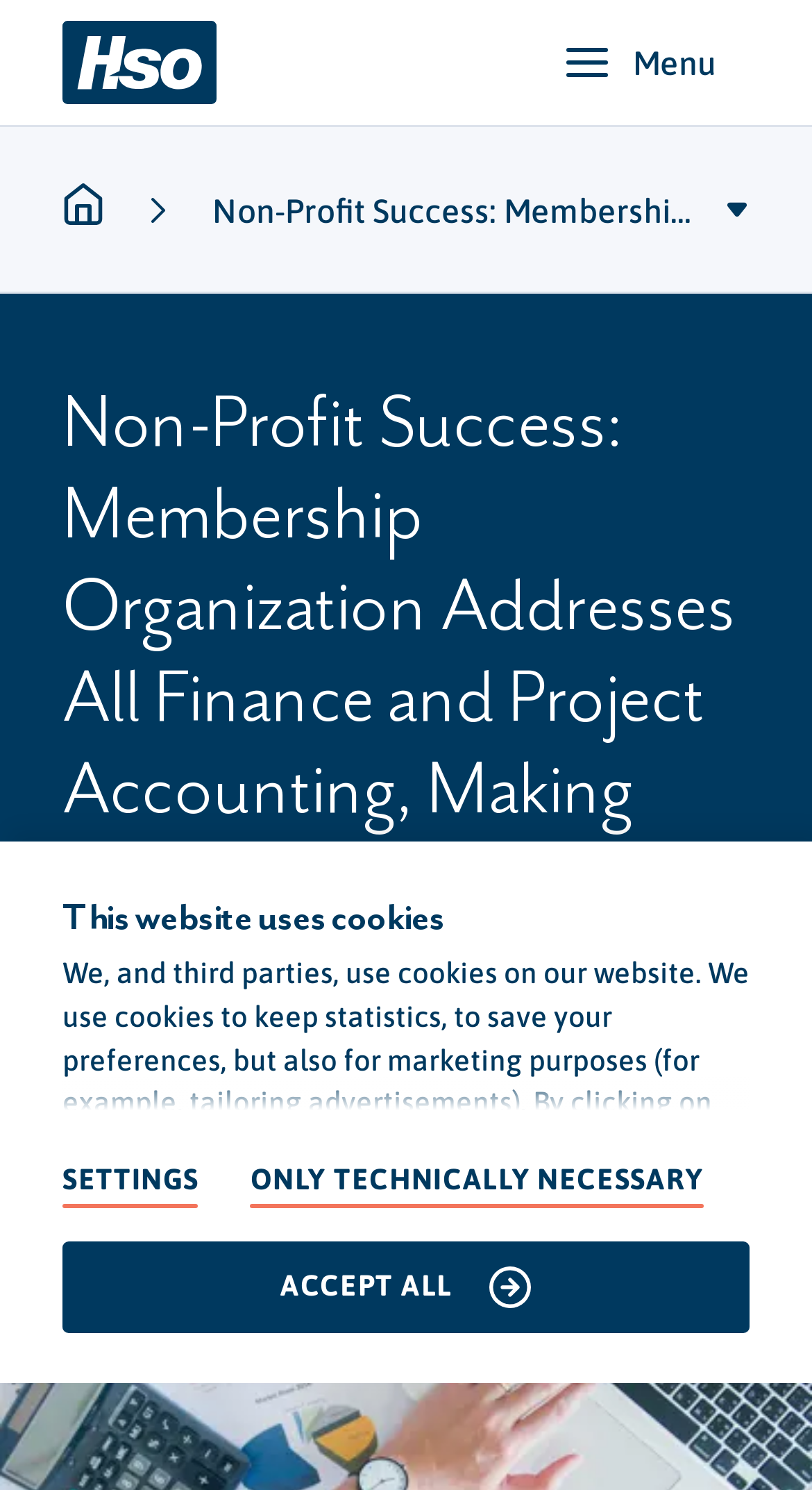What is the topic of the case study?
Please answer the question as detailed as possible.

The topic of the case study is finance and project accounting, as indicated by the heading 'Non-Profit Success: Membership Organization Addresses All Finance and Project Accounting, Making Data More Manageable and Reporting Faster' and the static text 'How a non-profit organization addresses finance and project accounting with Microsoft solutions implemented by HSO'.